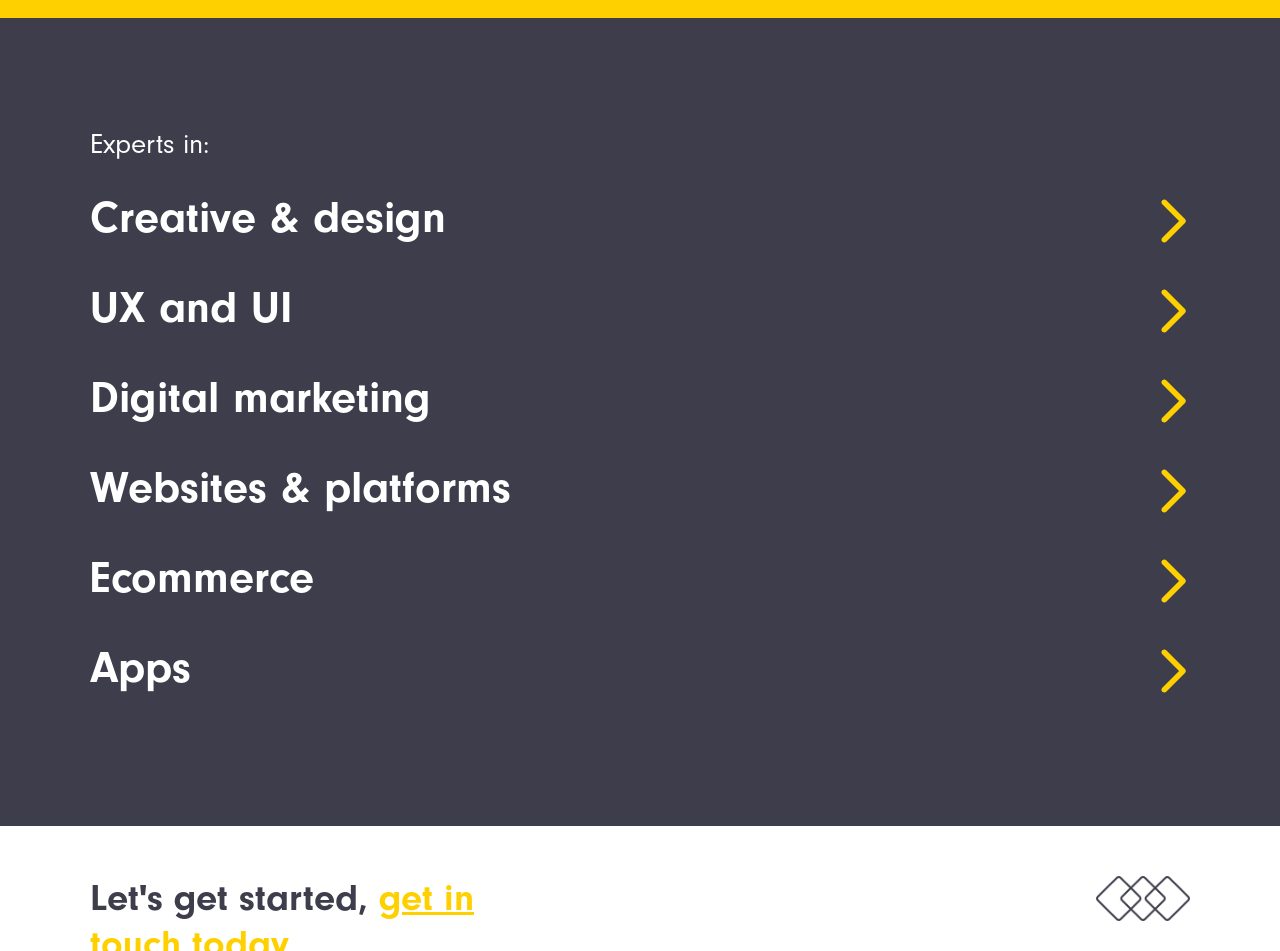Where are the company's services listed?
Offer a detailed and full explanation in response to the question.

The company's services are listed in the top section of the webpage, with each service represented by a link and a brief heading describing the service.